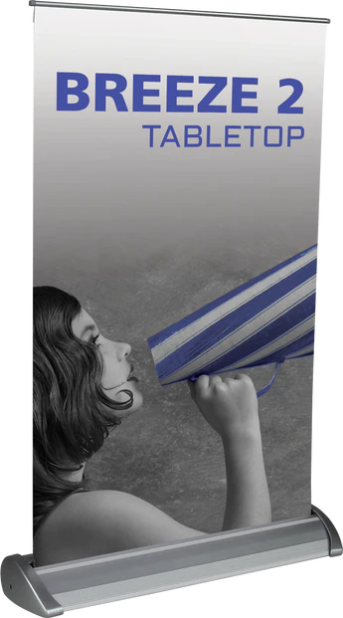Please provide a one-word or phrase answer to the question: 
What is the material of the base of the banner stand?

silver